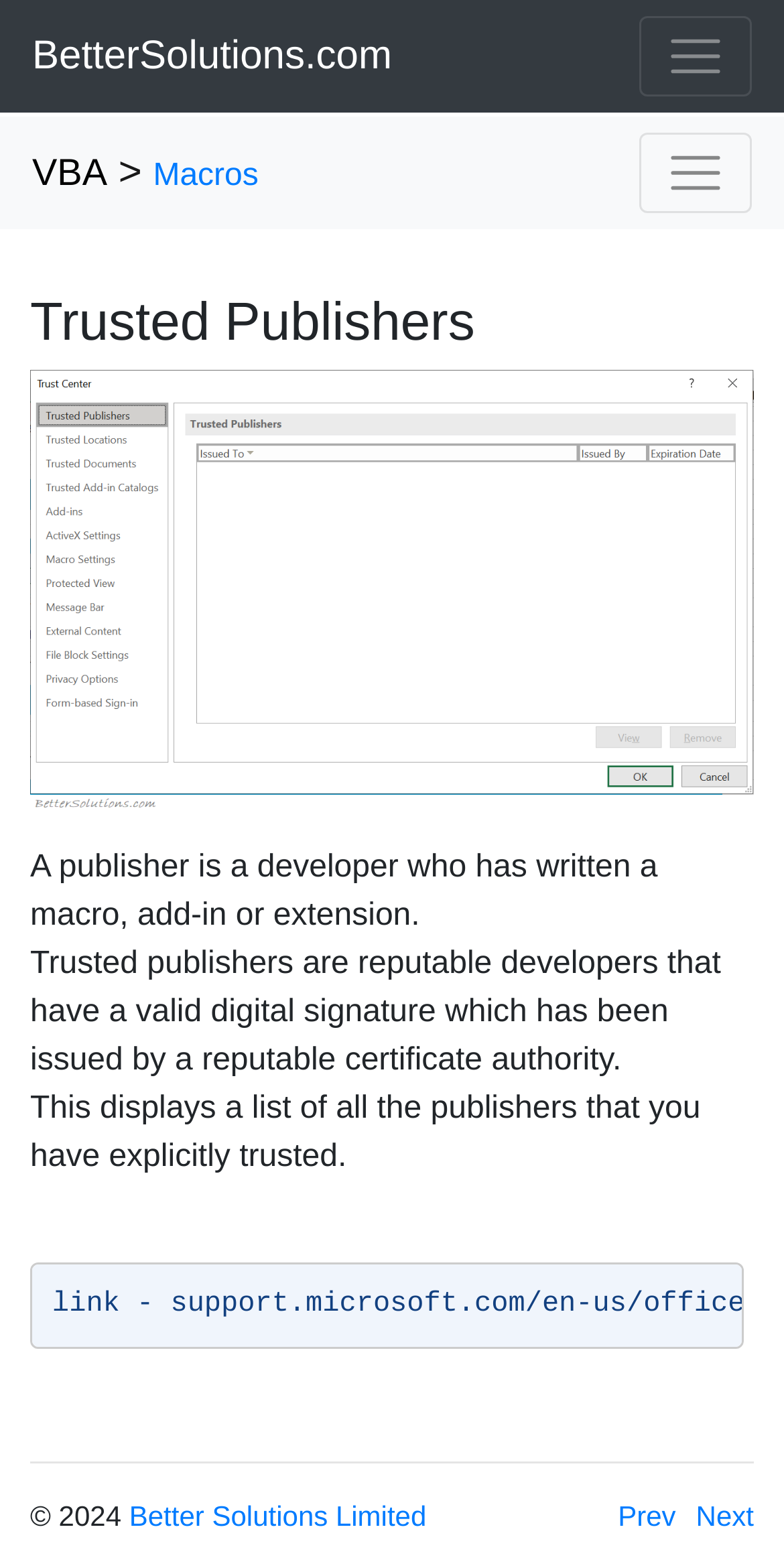Can you specify the bounding box coordinates of the area that needs to be clicked to fulfill the following instruction: "visit BetterSolutions.com"?

[0.041, 0.01, 0.5, 0.062]